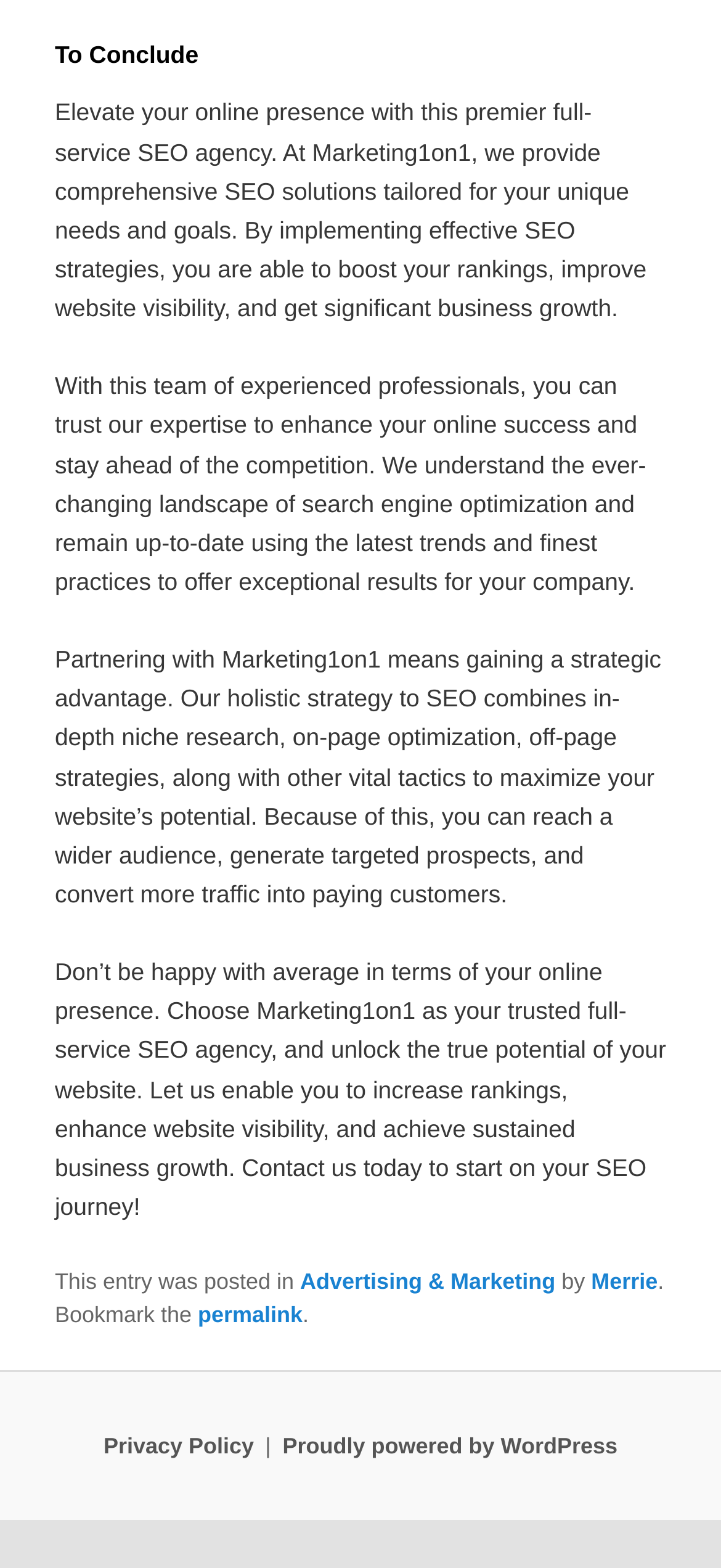Who is the author of the latest article?
Answer the question in a detailed and comprehensive manner.

In the FooterAsNonLandmark element, there is a link 'Merrie' which is preceded by the text 'by', indicating that Merrie is the author of the latest article.